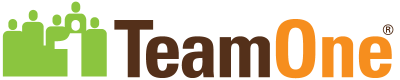What is the mission of TeamOne?
Based on the image content, provide your answer in one word or a short phrase.

Support job seekers and promote community